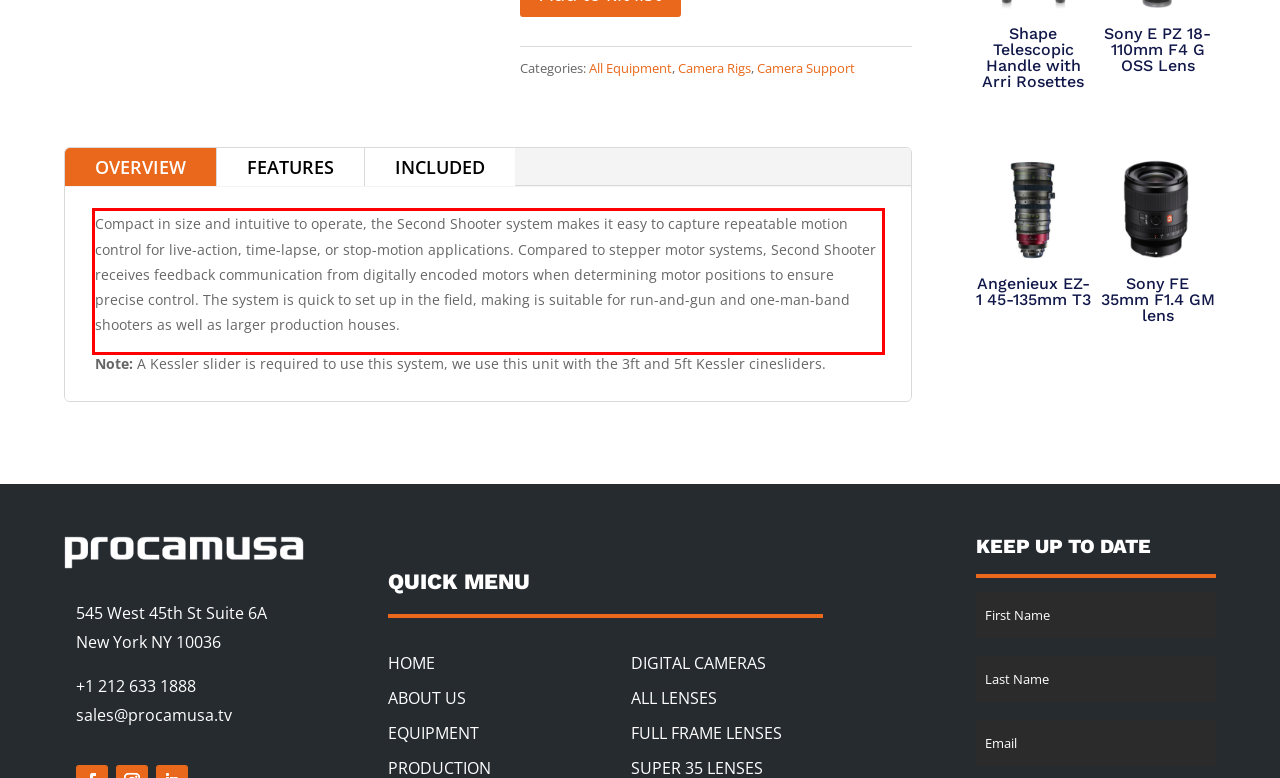Please examine the screenshot of the webpage and read the text present within the red rectangle bounding box.

Compact in size and intuitive to operate, the Second Shooter system makes it easy to capture repeatable motion control for live-action, time-lapse, or stop-motion applications. Compared to stepper motor systems, Second Shooter receives feedback communication from digitally encoded motors when determining motor positions to ensure precise control. The system is quick to set up in the field, making is suitable for run-and-gun and one-man-band shooters as well as larger production houses.